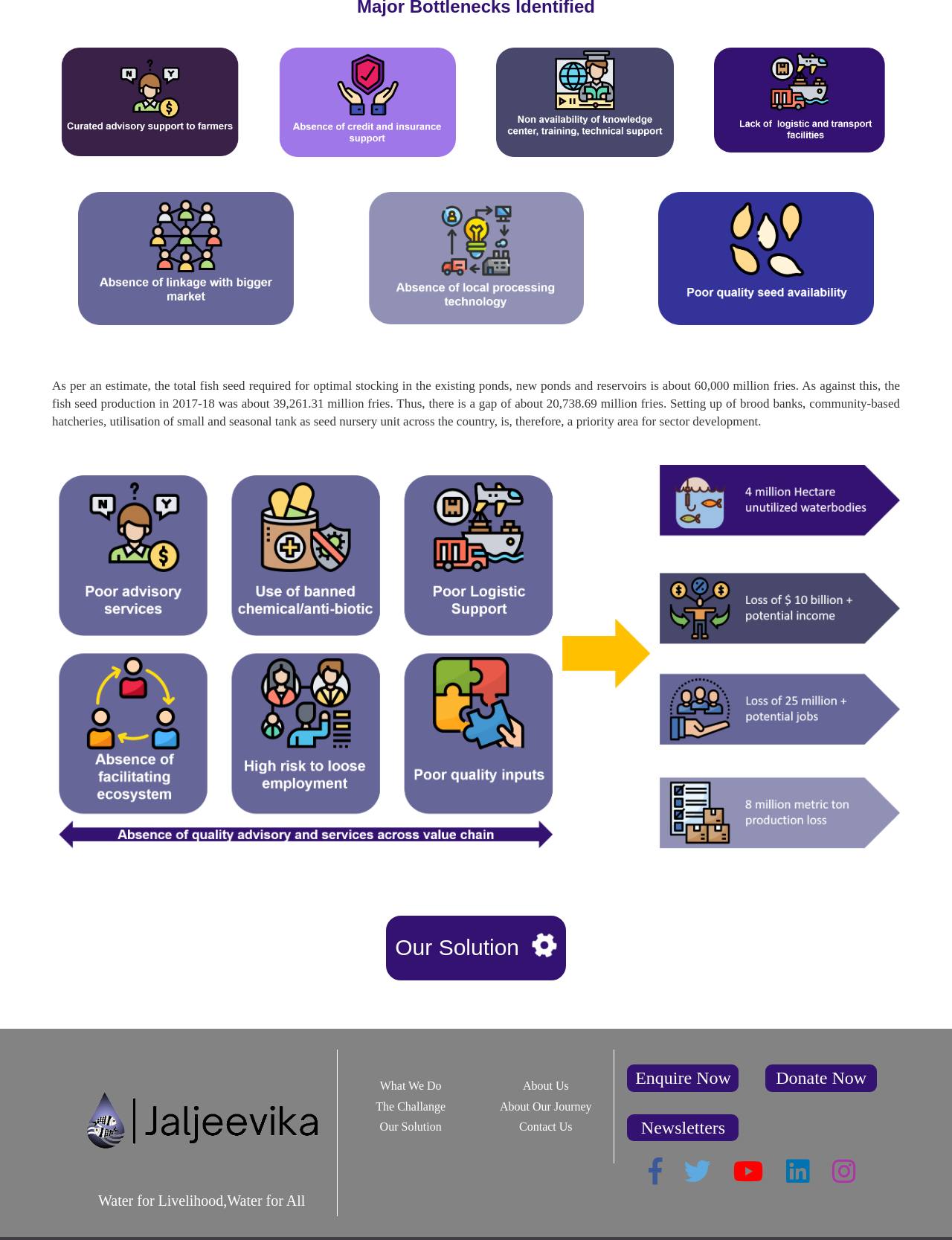Given the element description title="facebook", identify the bounding box coordinates for the UI element on the webpage screenshot. The format should be (top-left x, top-left y, bottom-right x, bottom-right y), with values between 0 and 1.

[0.681, 0.934, 0.696, 0.956]